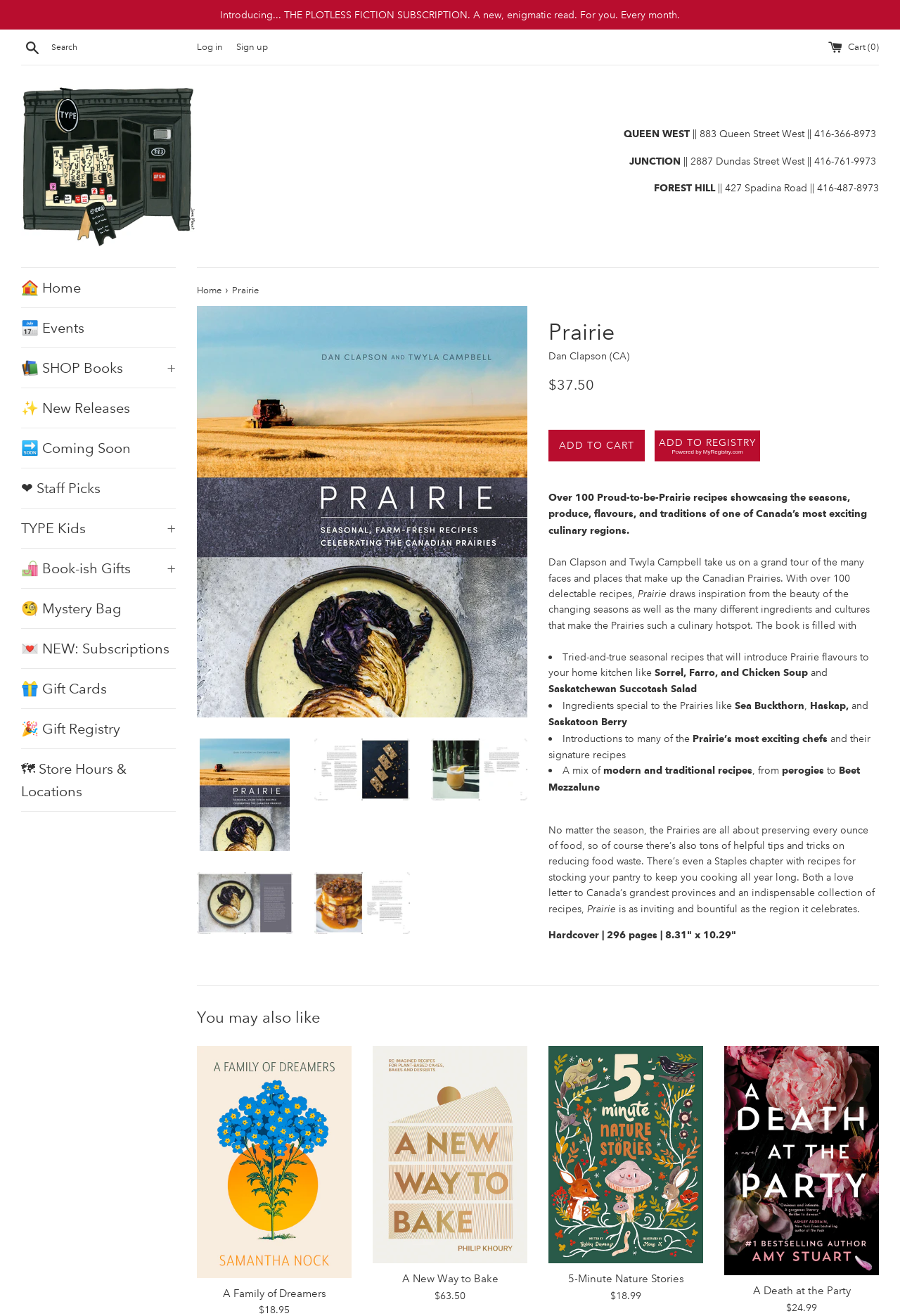Given the element description alt="Prairie", predict the bounding box coordinates for the UI element in the webpage screenshot. The format should be (top-left x, top-left y, bottom-right x, bottom-right y), and the values should be between 0 and 1.

[0.349, 0.561, 0.456, 0.608]